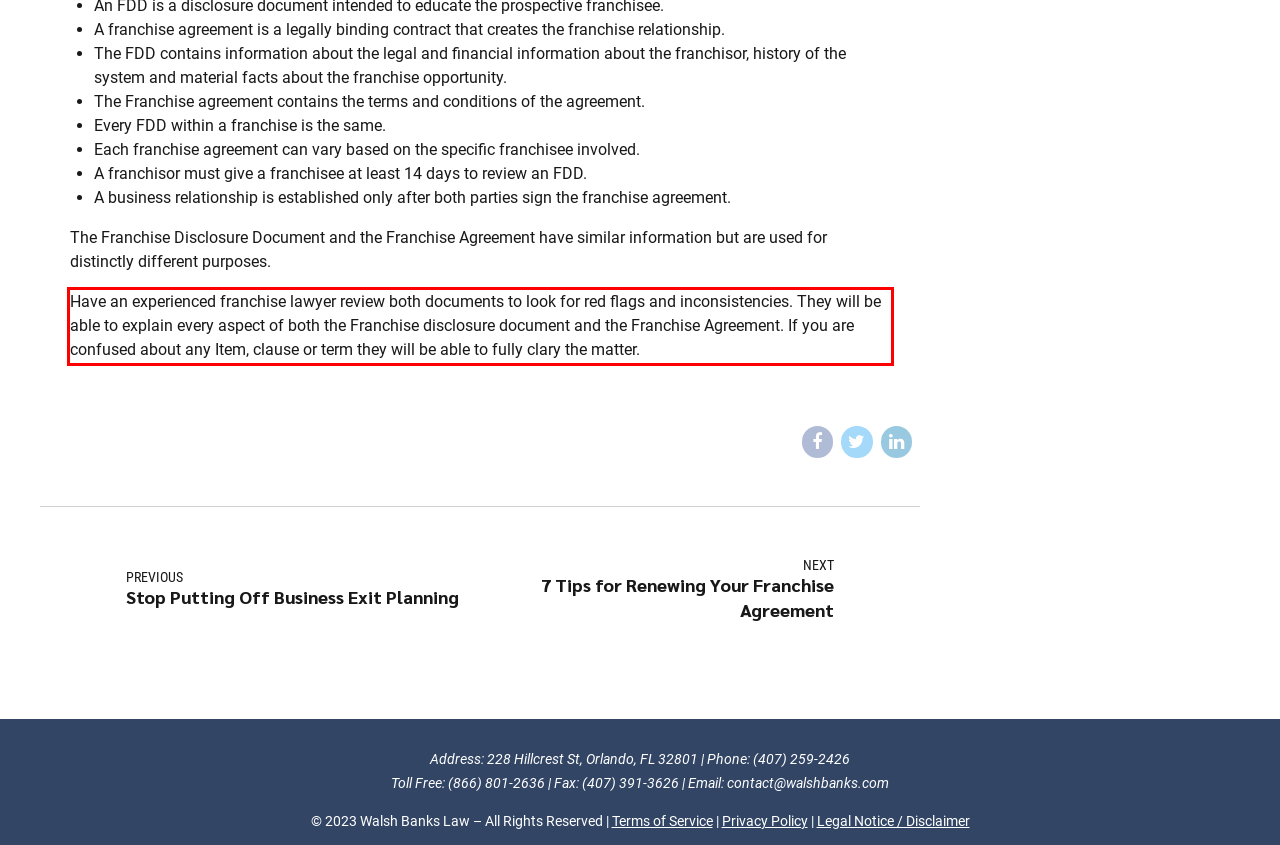Given the screenshot of a webpage, identify the red rectangle bounding box and recognize the text content inside it, generating the extracted text.

Have an experienced franchise lawyer review both documents to look for red flags and inconsistencies. They will be able to explain every aspect of both the Franchise disclosure document and the Franchise Agreement. If you are confused about any Item, clause or term they will be able to fully clary the matter.